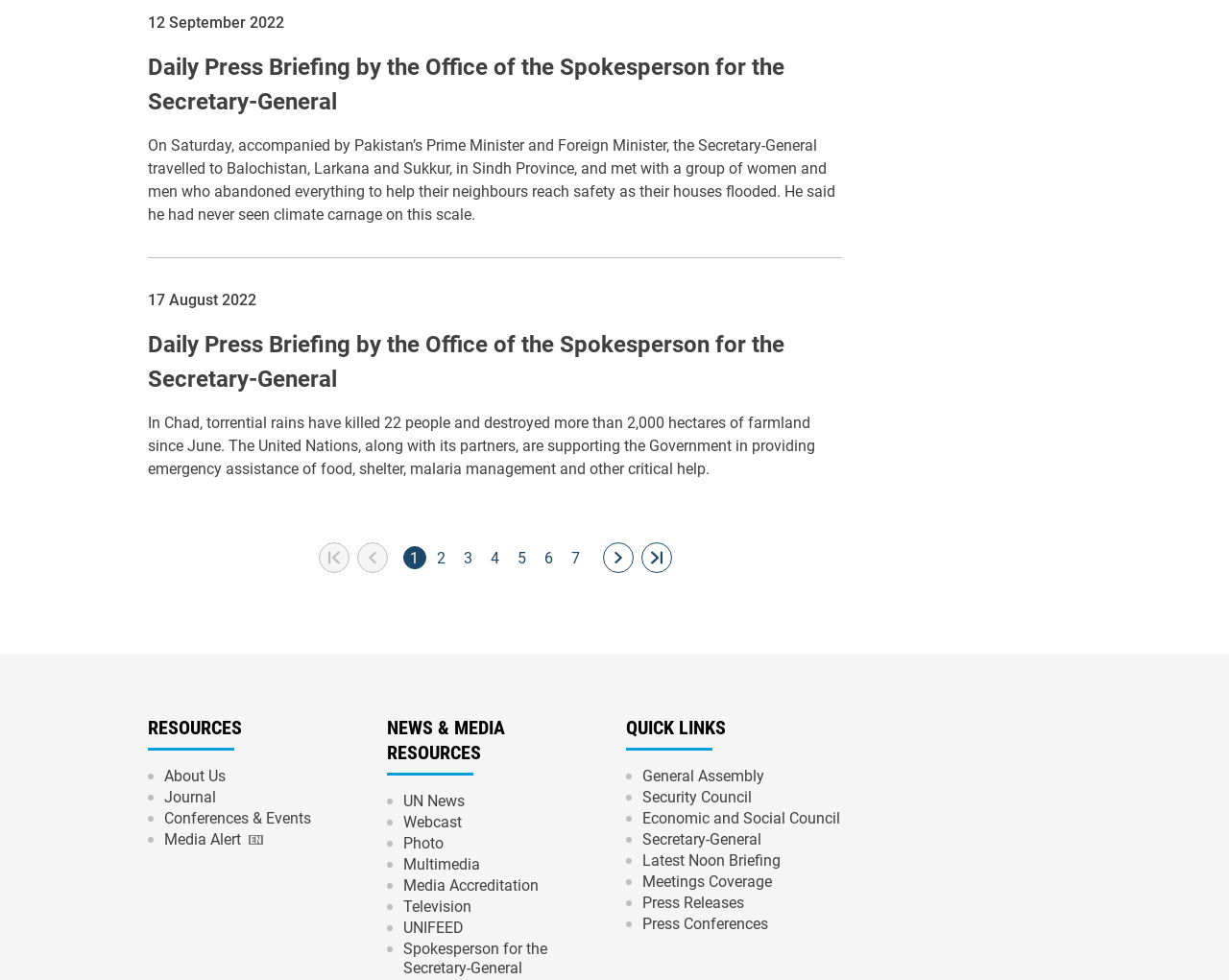What is the topic of the second press briefing?
Look at the image and provide a short answer using one word or a phrase.

Torrential rains in Chad